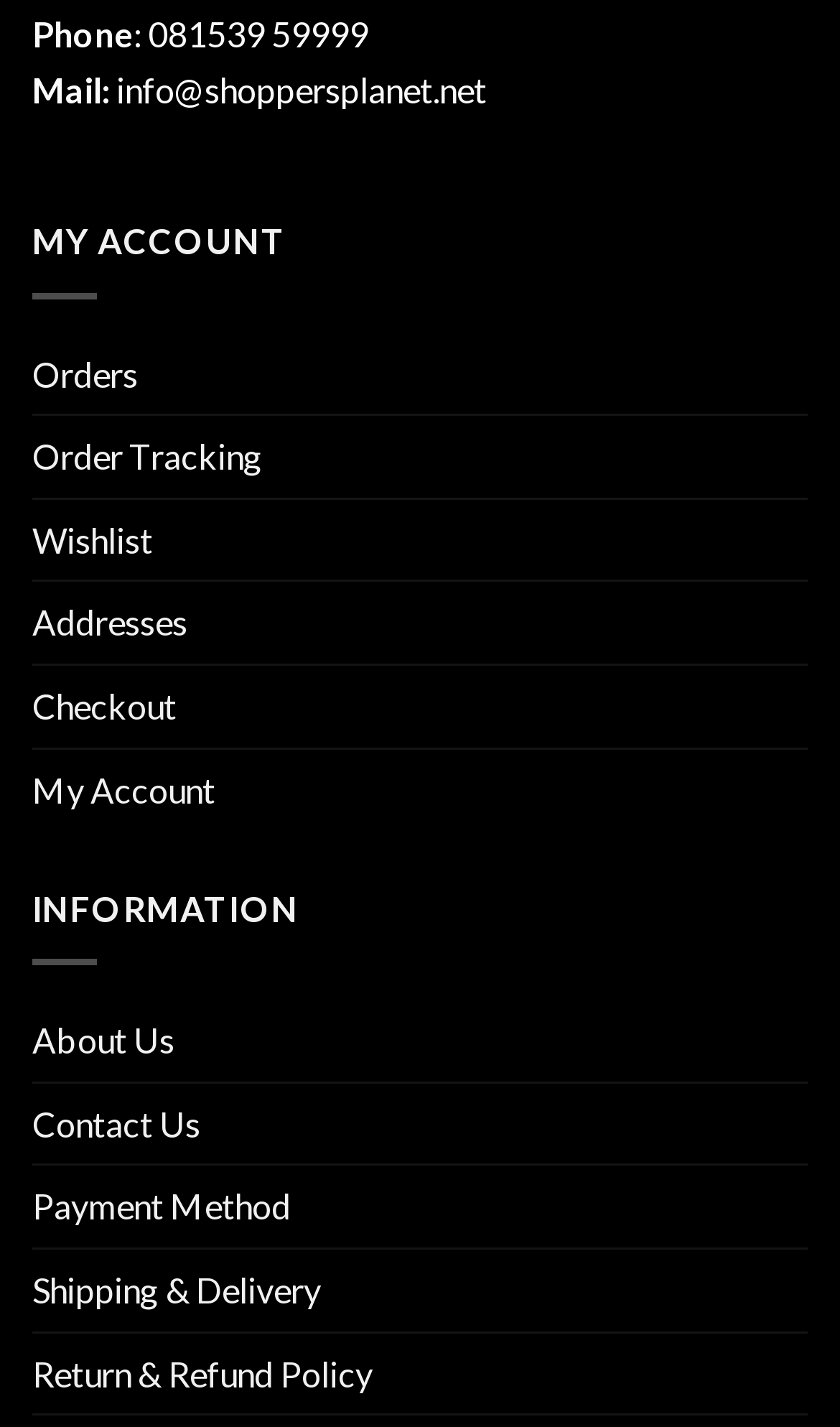Identify the bounding box coordinates for the UI element described as: "About Us".

[0.038, 0.701, 0.208, 0.758]